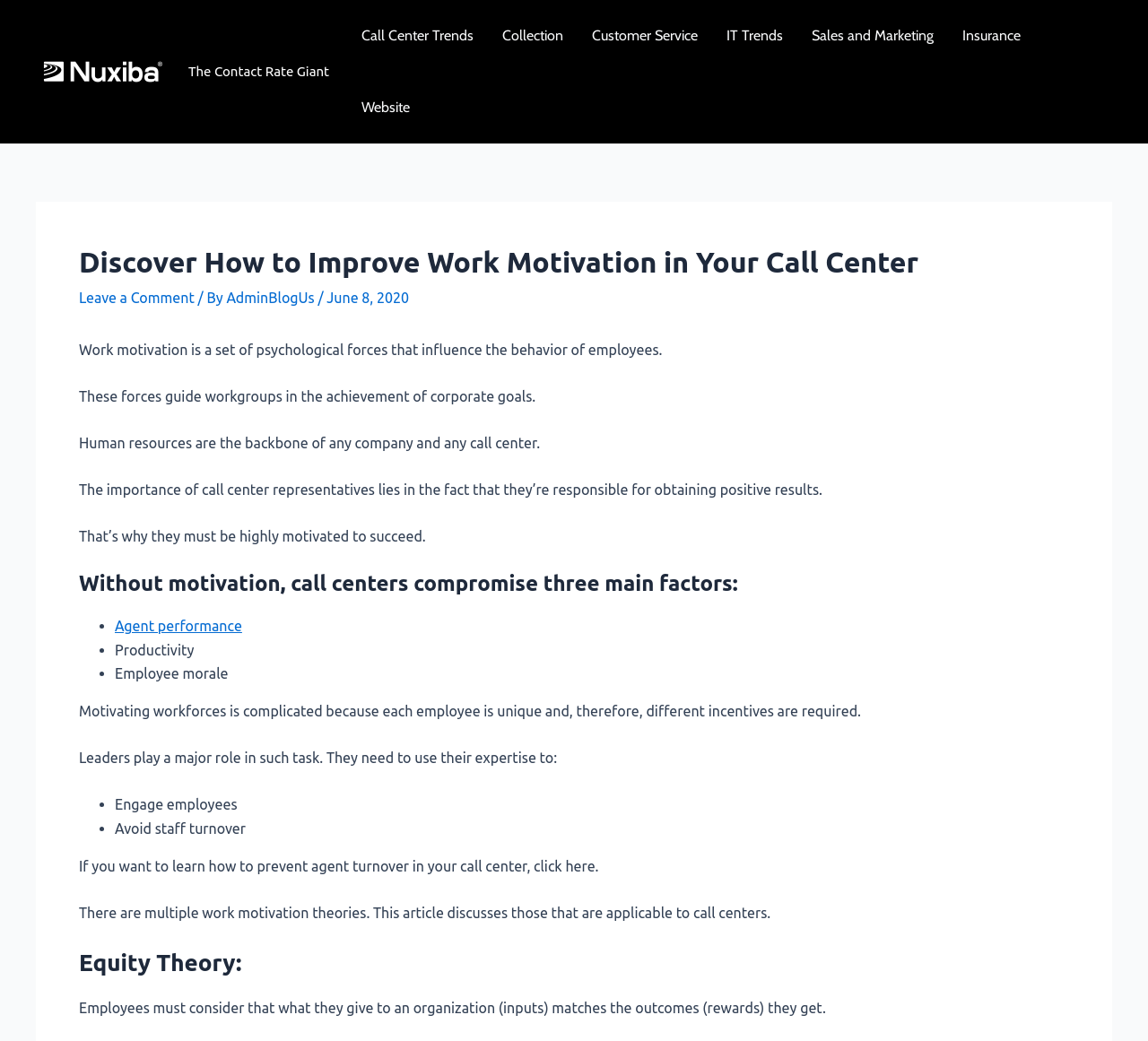Can you find and generate the webpage's heading?

Discover How to Improve Work Motivation in Your Call Center